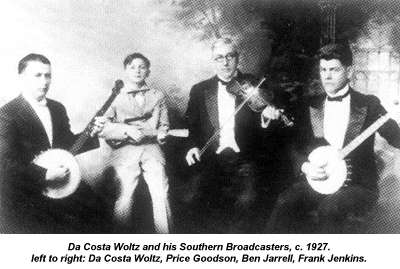Please provide a brief answer to the following inquiry using a single word or phrase:
What type of music is suggested by the instruments?

Folk or traditional music